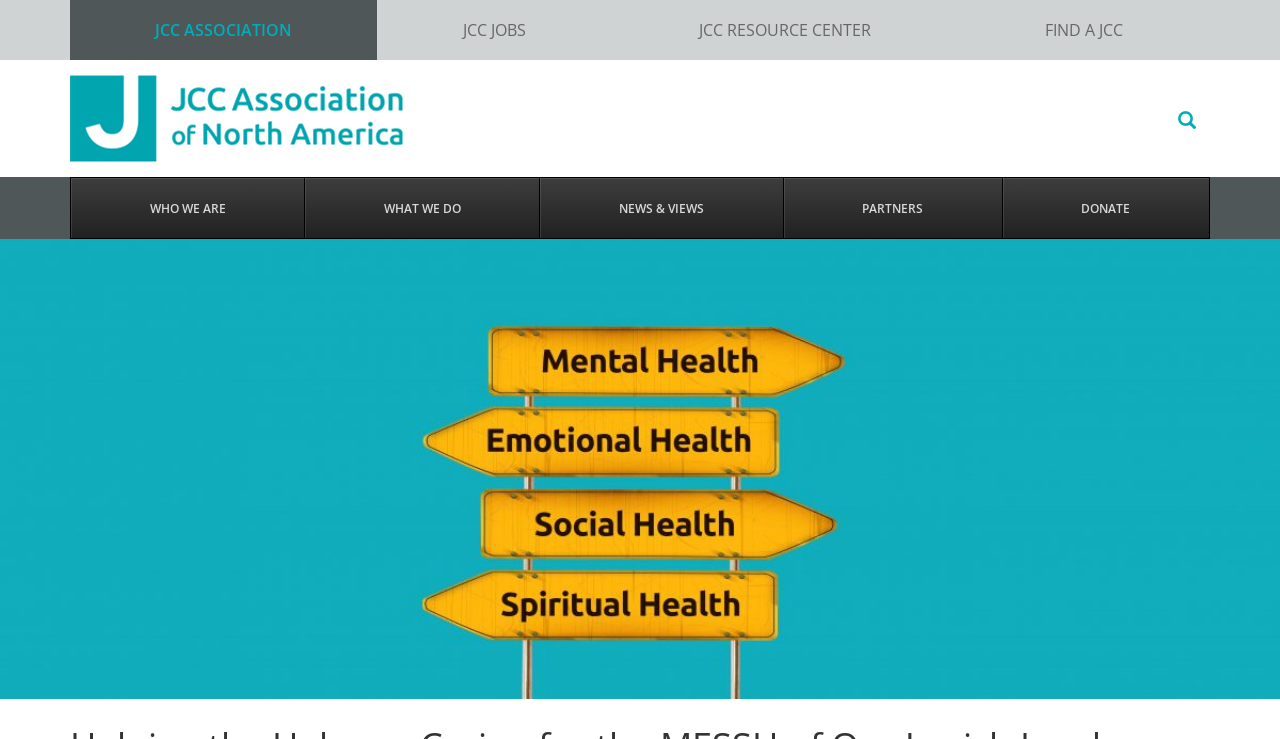Provide the bounding box coordinates of the UI element this sentence describes: "JCC Jobs".

[0.294, 0.0, 0.479, 0.081]